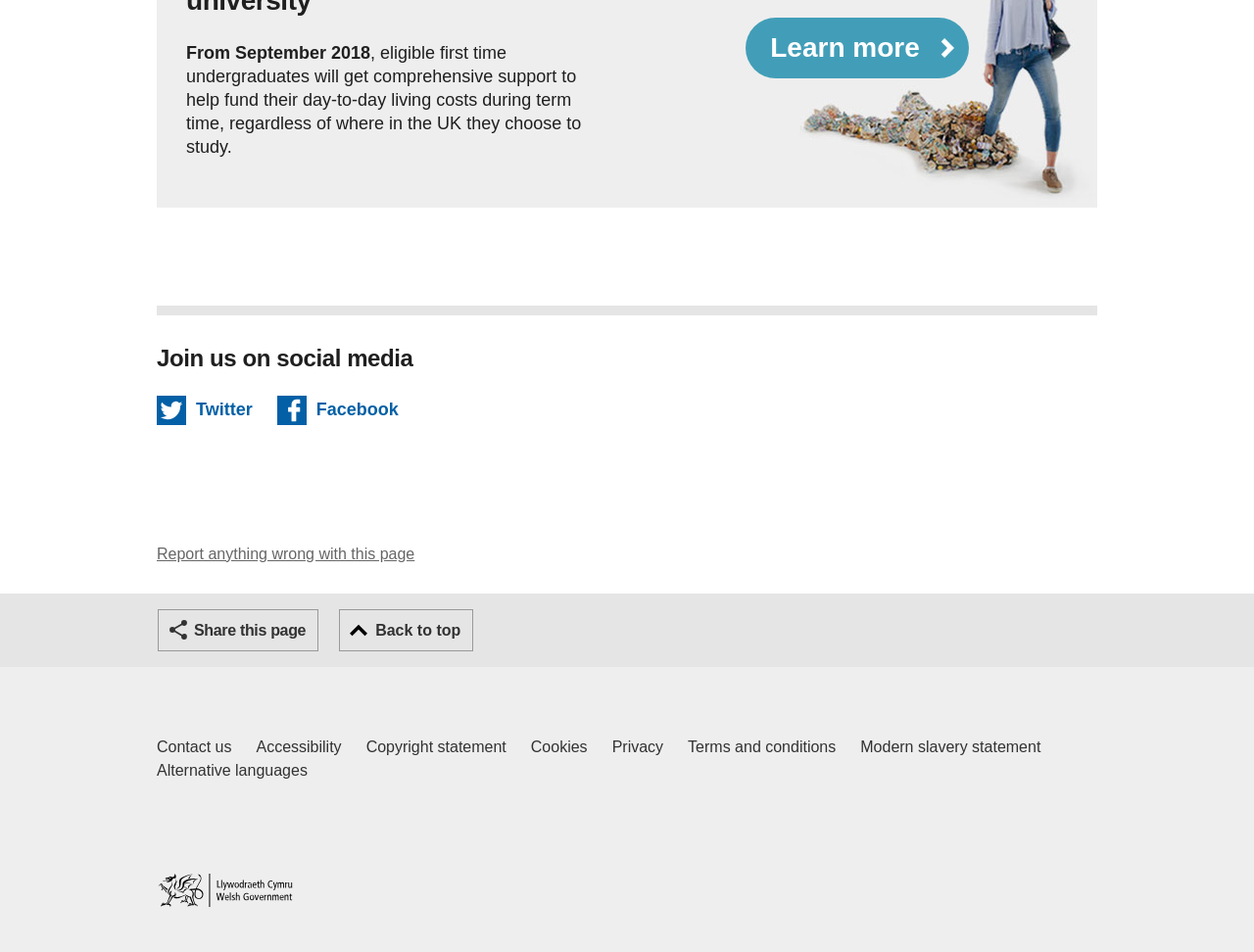Please identify the bounding box coordinates of the element's region that I should click in order to complete the following instruction: "Connect with Higher education stories on Twitter". The bounding box coordinates consist of four float numbers between 0 and 1, i.e., [left, top, right, bottom].

[0.125, 0.415, 0.201, 0.448]